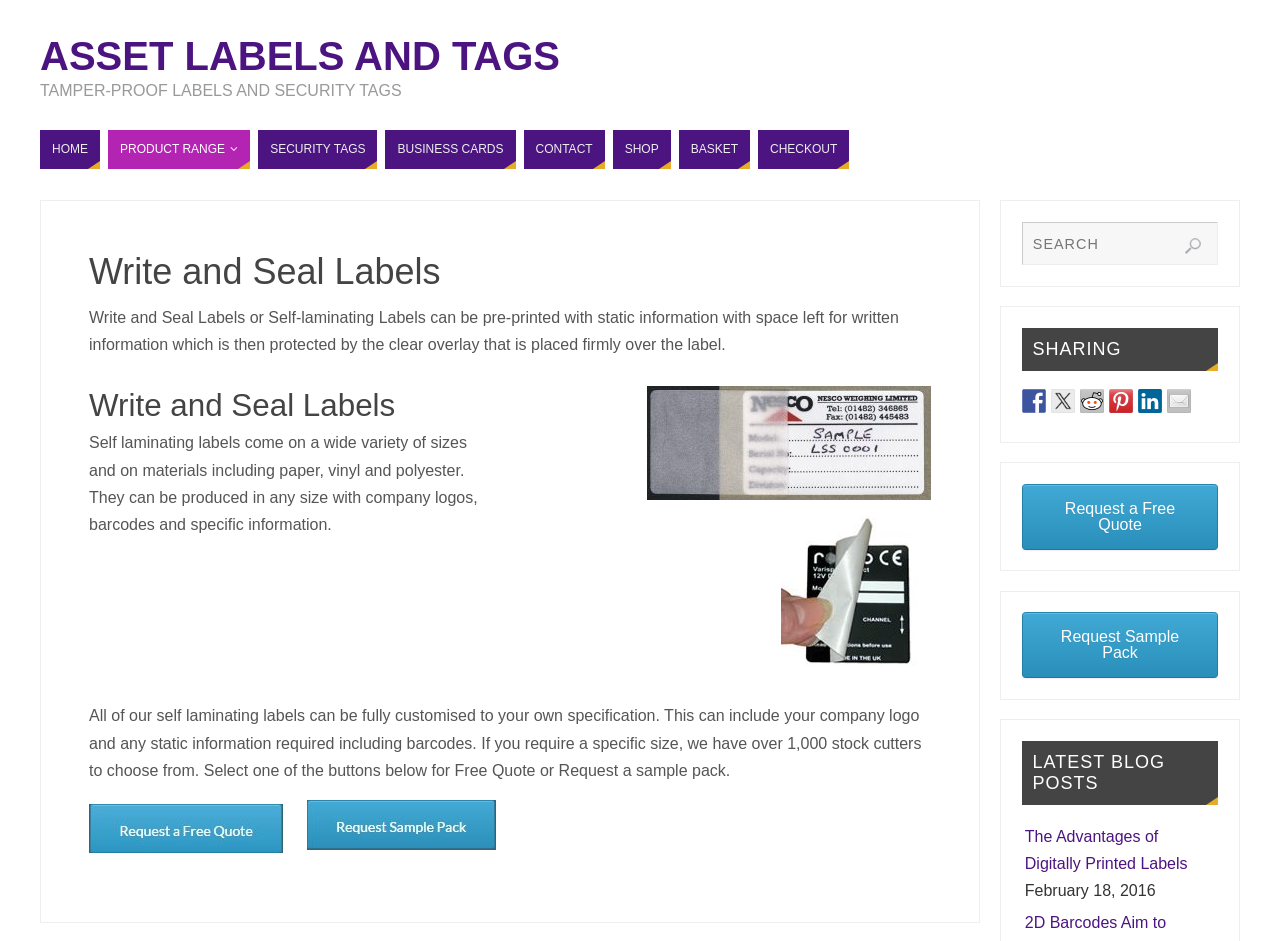Please find the bounding box coordinates in the format (top-left x, top-left y, bottom-right x, bottom-right y) for the given element description. Ensure the coordinates are floating point numbers between 0 and 1. Description: Asset Labels and Tags

[0.031, 0.043, 0.438, 0.077]